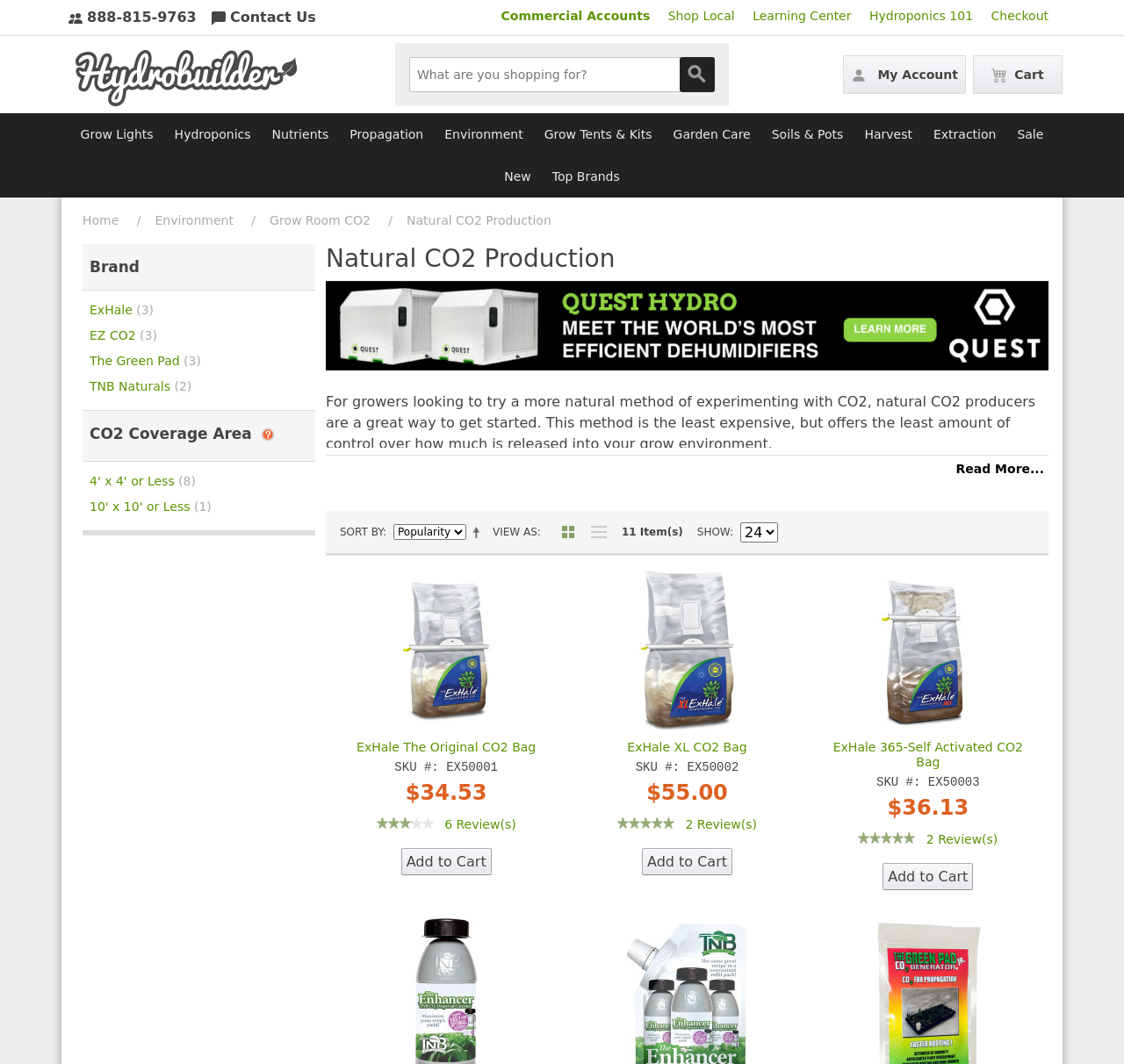Find the bounding box coordinates for the HTML element described as: "The Green Pad line". The coordinates should consist of four float values between 0 and 1, i.e., [left, top, right, bottom].

[0.341, 0.542, 0.459, 0.557]